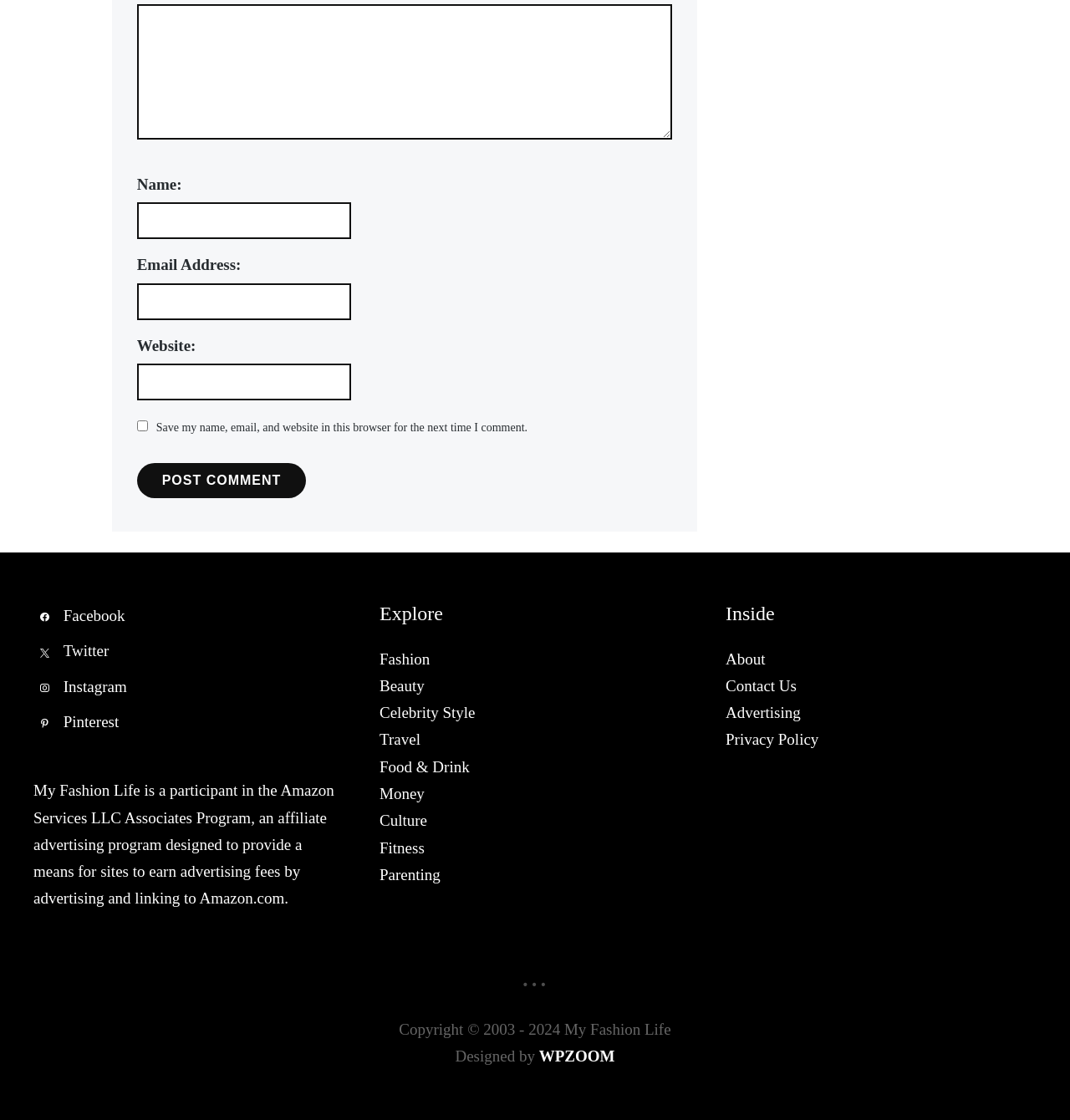Provide the bounding box coordinates of the section that needs to be clicked to accomplish the following instruction: "View archives for June 2023."

None